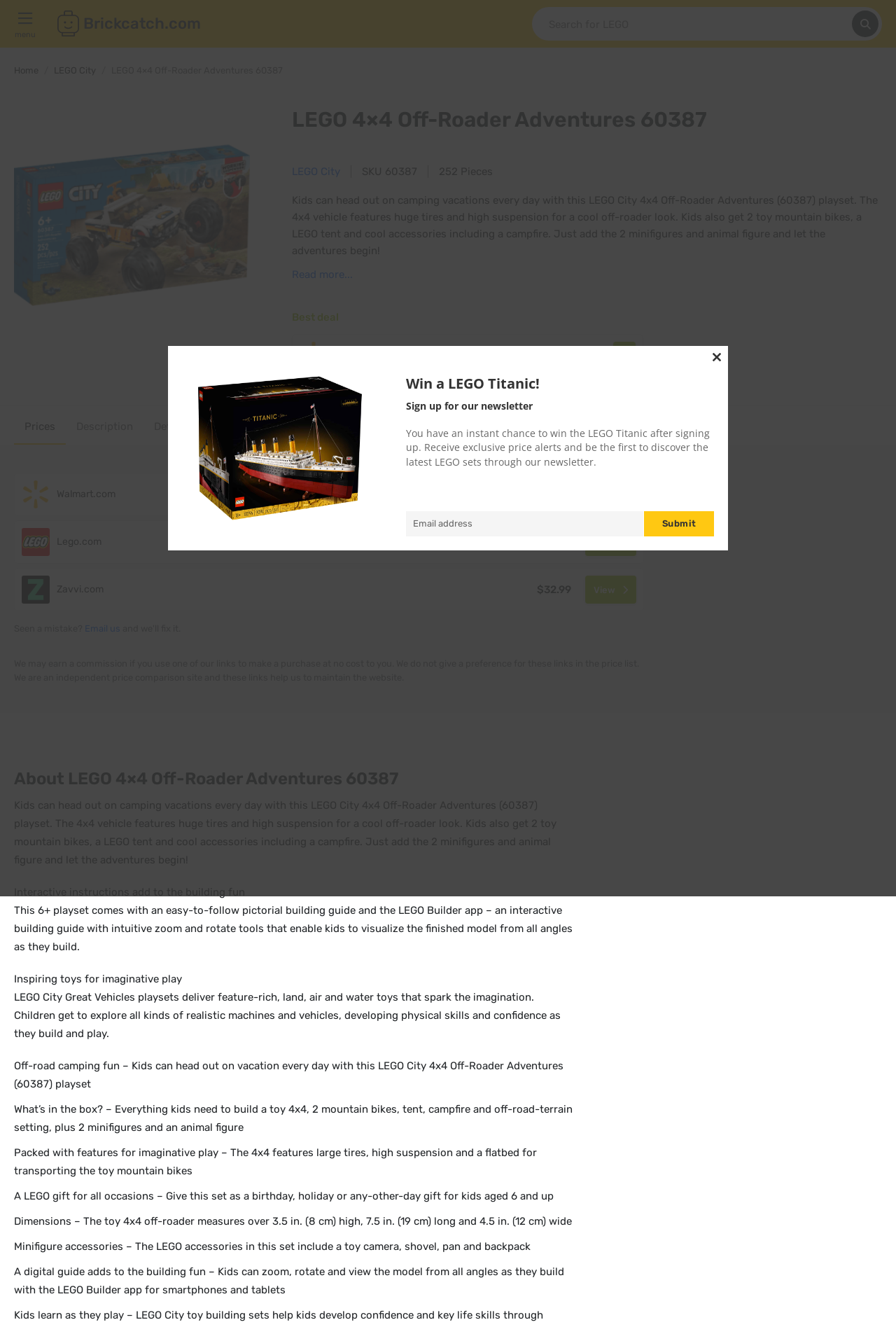Determine the bounding box coordinates of the region to click in order to accomplish the following instruction: "View the product details". Provide the coordinates as four float numbers between 0 and 1, specifically [left, top, right, bottom].

[0.326, 0.202, 0.394, 0.212]